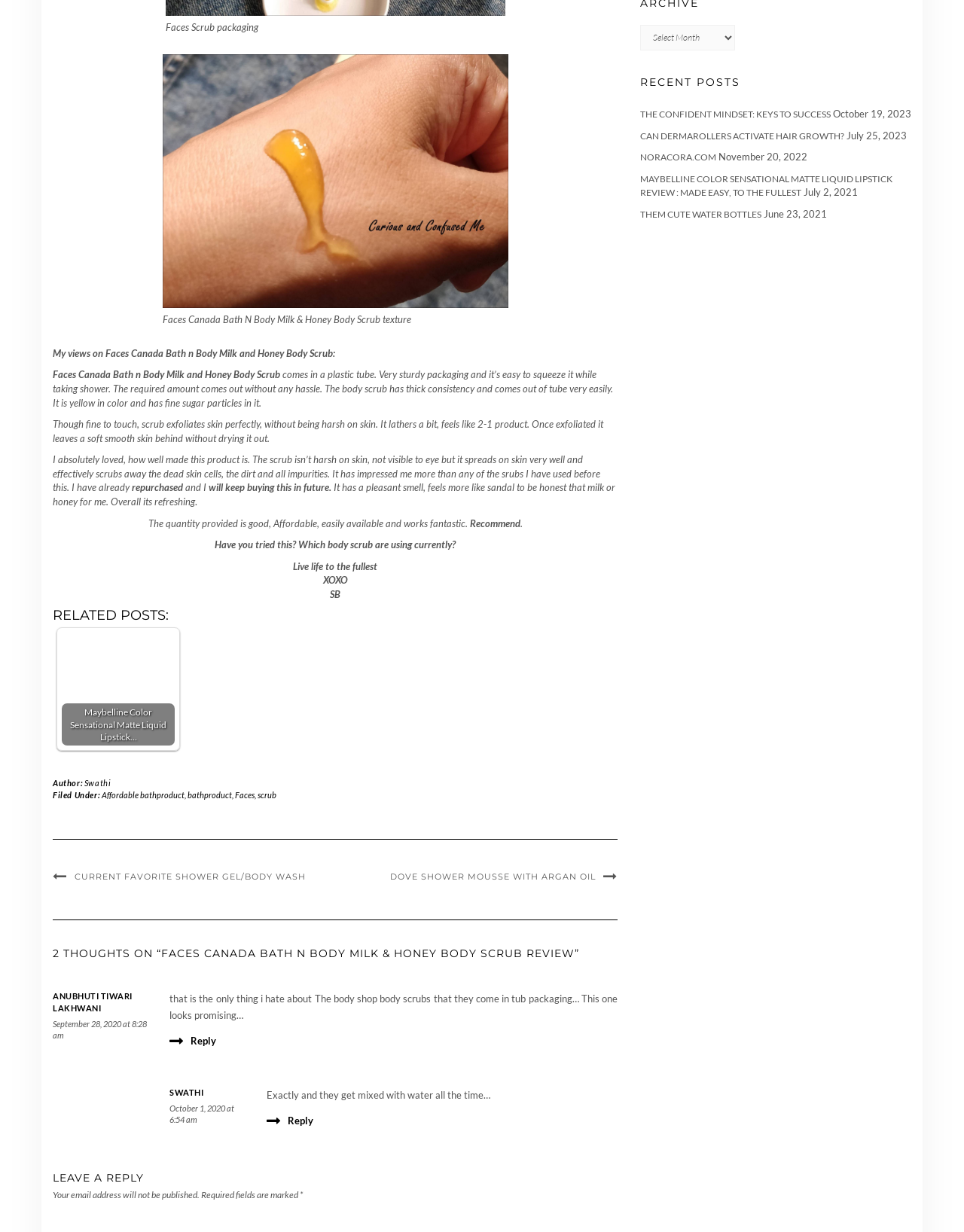Based on what you see in the screenshot, provide a thorough answer to this question: What is the author's suggestion to readers?

The author explicitly recommends the product to readers, indicating that they think it is a good choice for those looking for a body scrub. This suggestion is made at the end of the review.